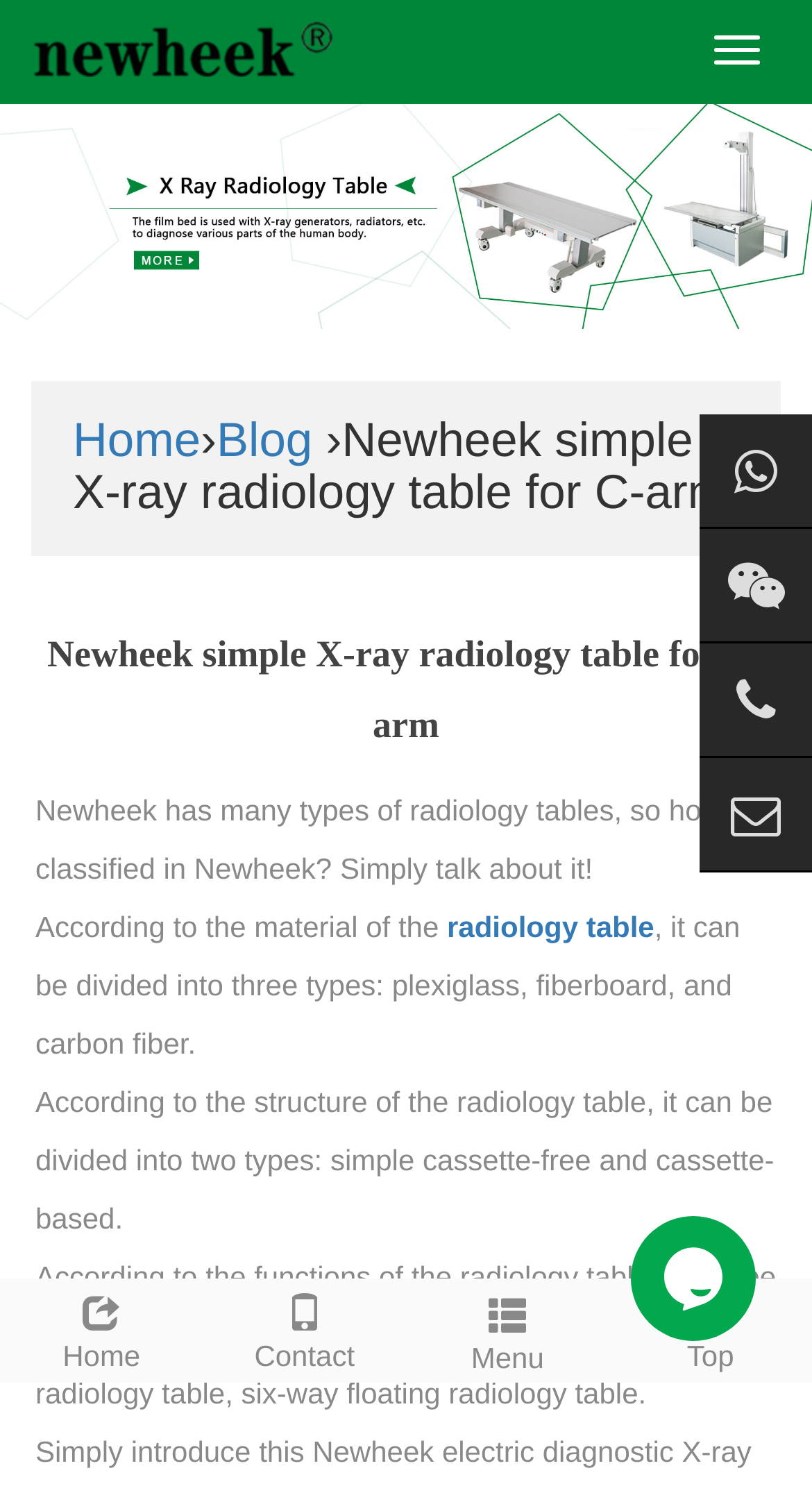Find the bounding box coordinates of the area to click in order to follow the instruction: "Toggle navigation".

[0.854, 0.011, 0.962, 0.056]